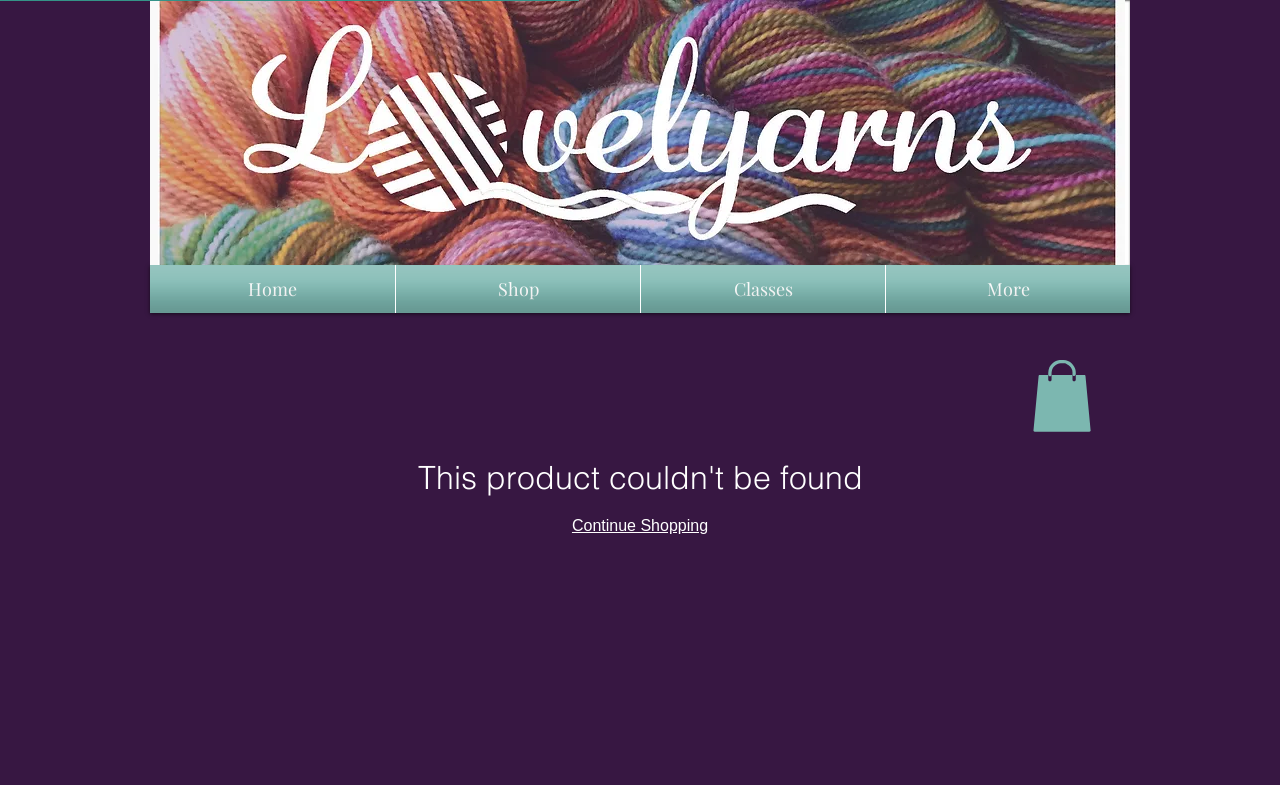What is the purpose of the 'Continue Shopping' link?
Respond with a short answer, either a single word or a phrase, based on the image.

To go back to shopping